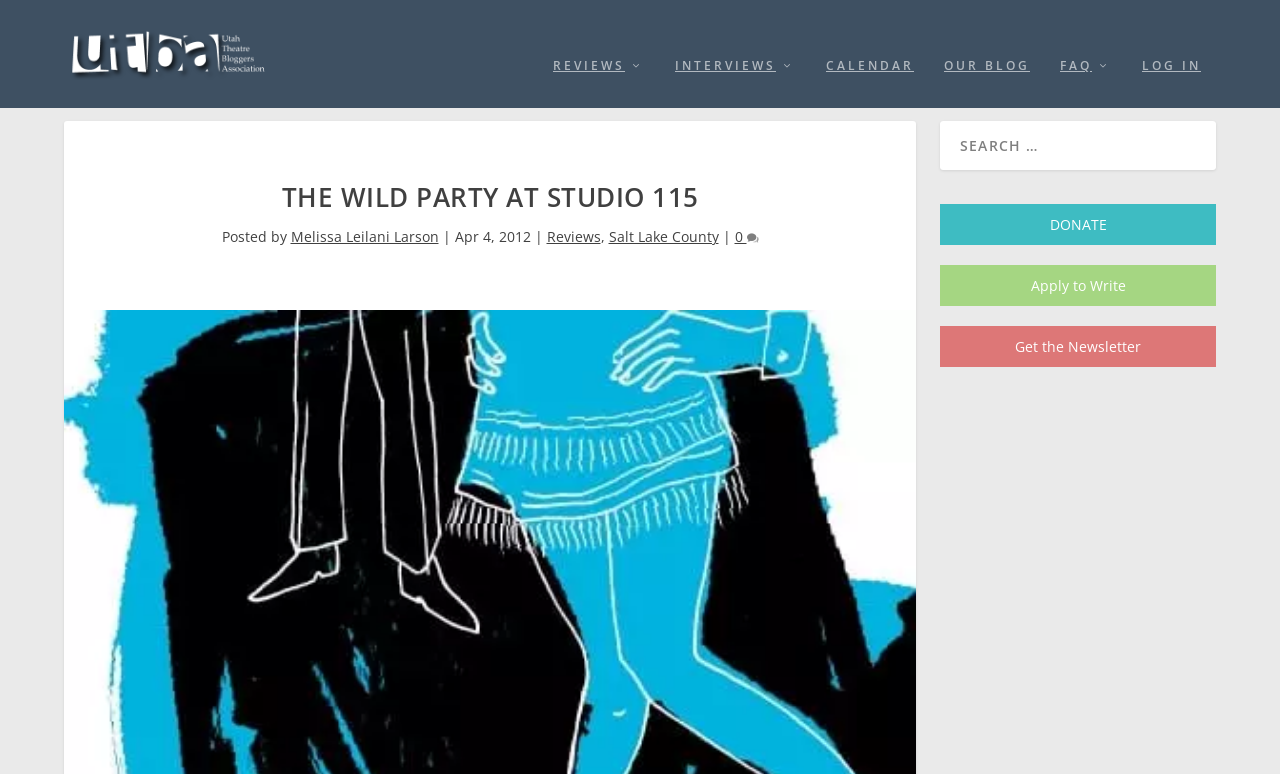From the webpage screenshot, predict the bounding box of the UI element that matches this description: "name="s" placeholder="Search …"".

[0.734, 0.155, 0.95, 0.218]